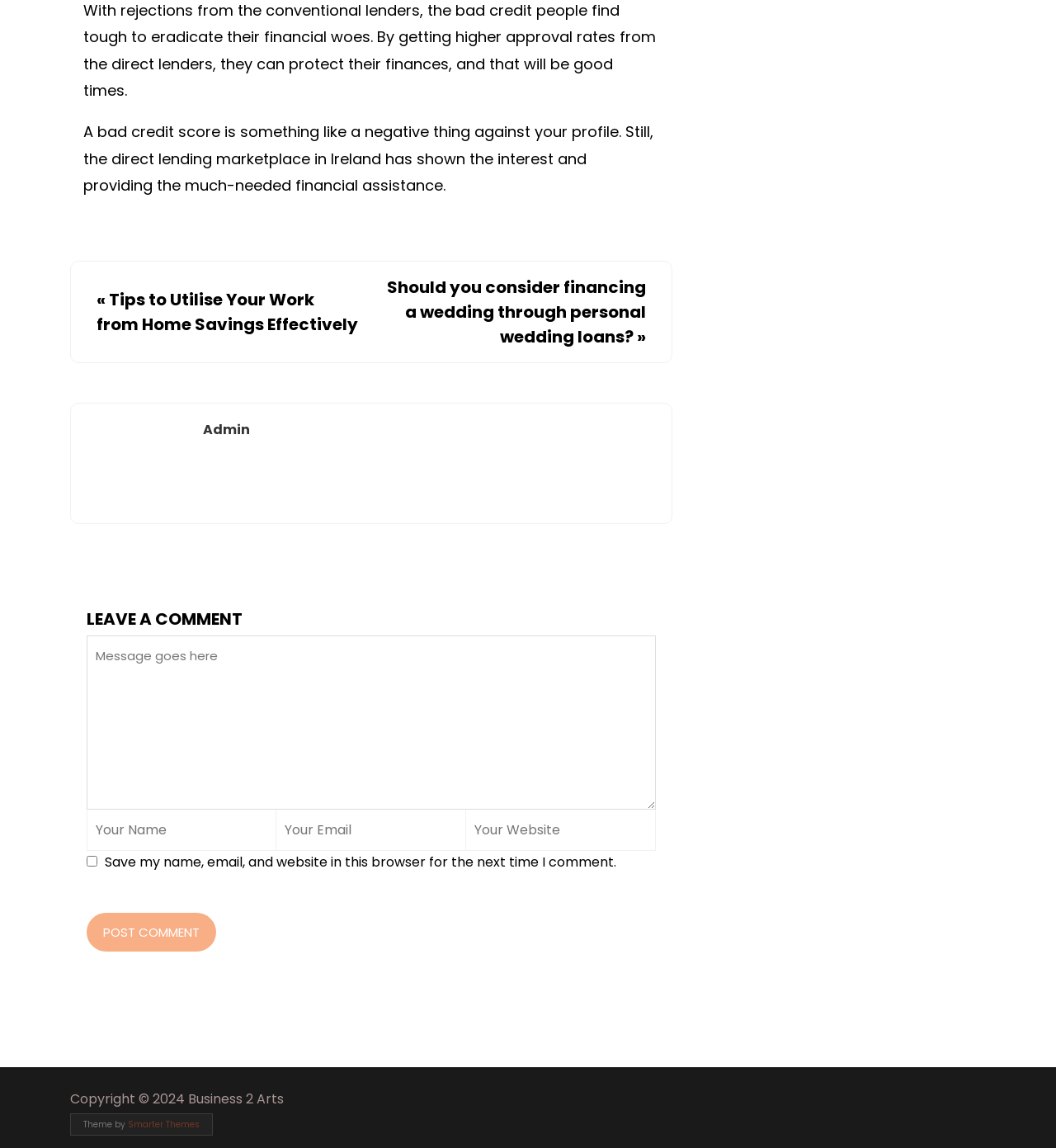Kindly determine the bounding box coordinates for the area that needs to be clicked to execute this instruction: "Click on the 'Tips to Utilise Your Work from Home Savings Effectively' link".

[0.091, 0.251, 0.339, 0.292]